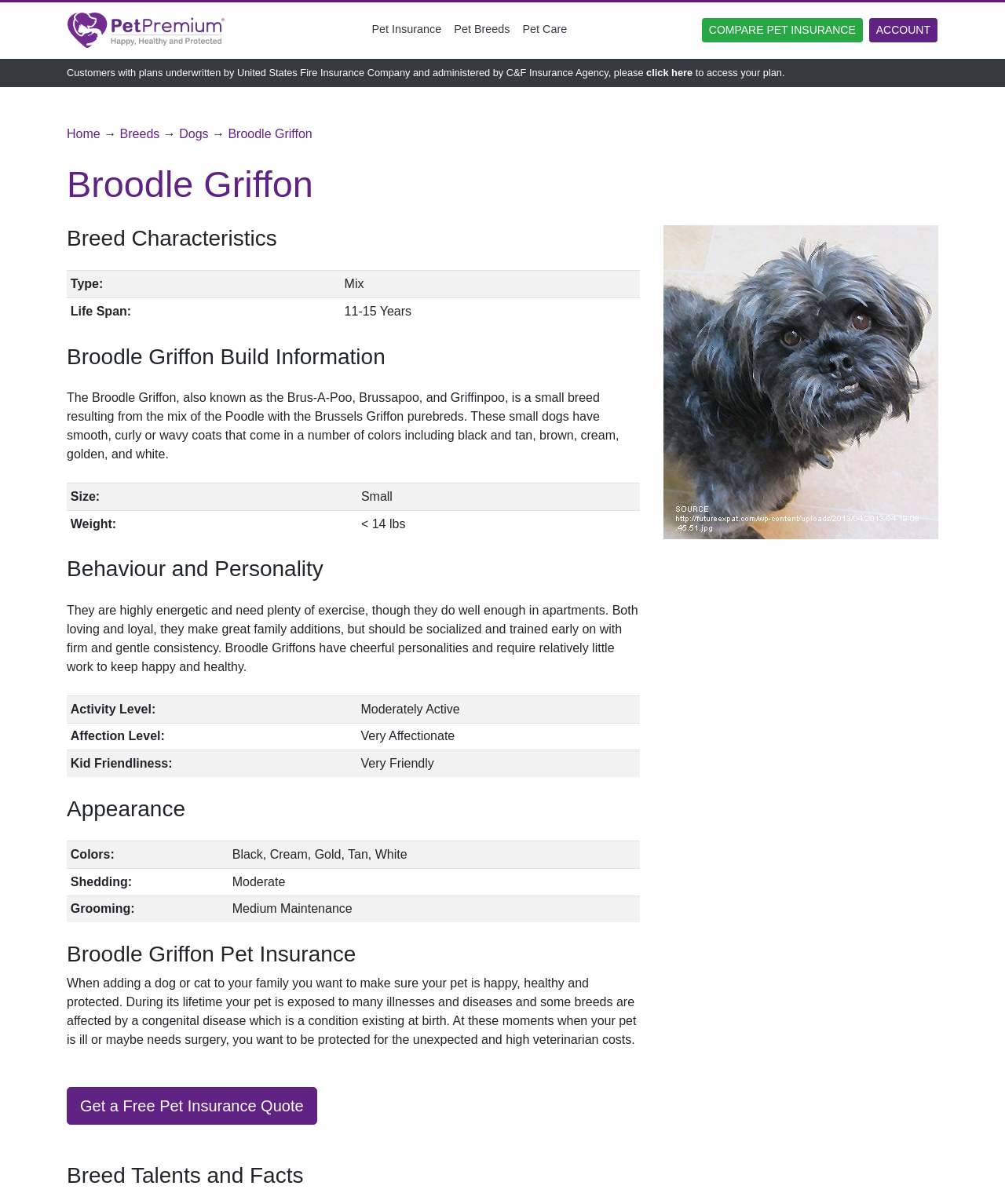Determine the bounding box coordinates of the UI element described by: "parent_node: Primary Navigation".

[0.067, 0.007, 0.223, 0.043]